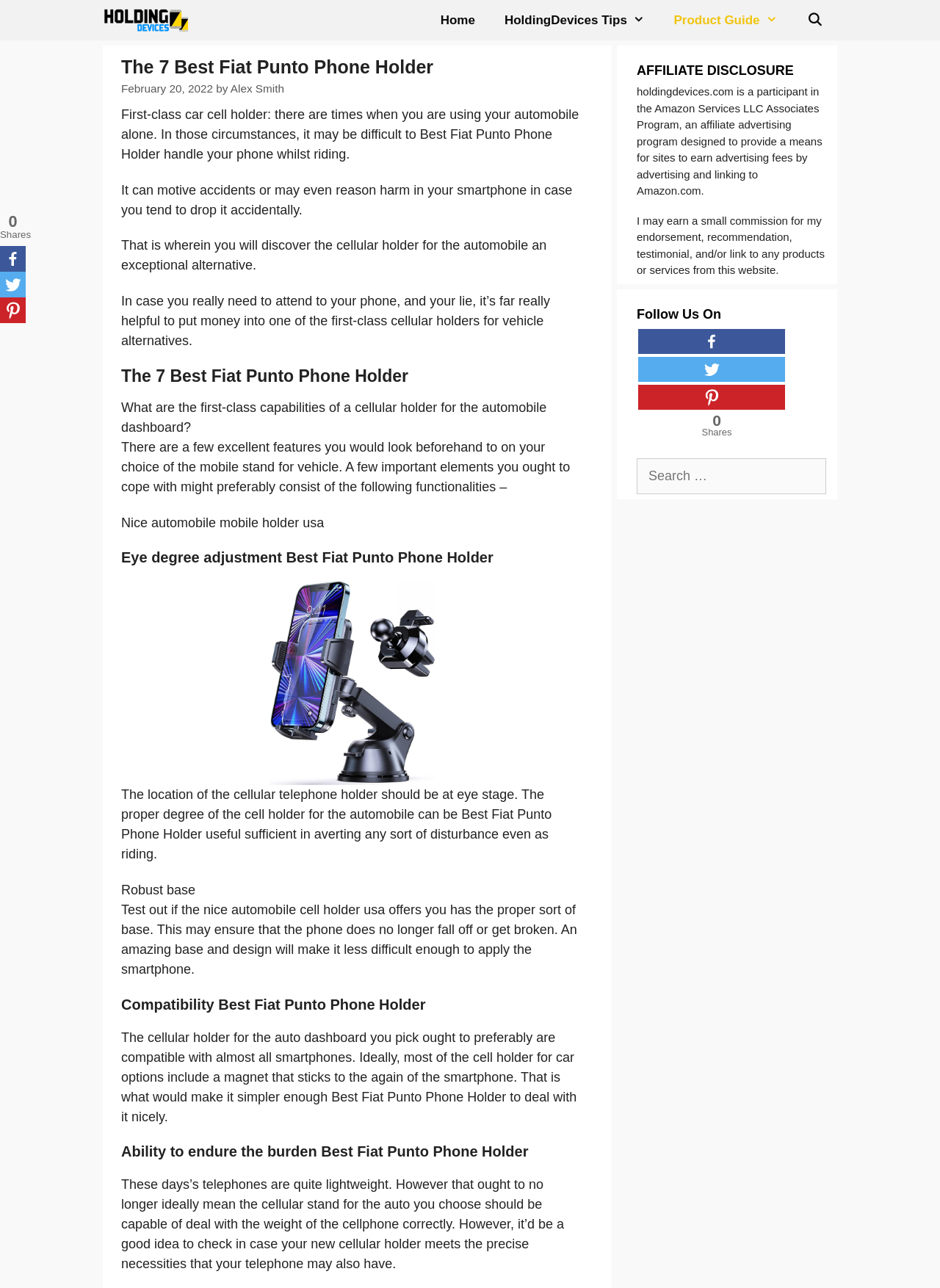Determine and generate the text content of the webpage's headline.

The 7 Best Fiat Punto Phone Holder